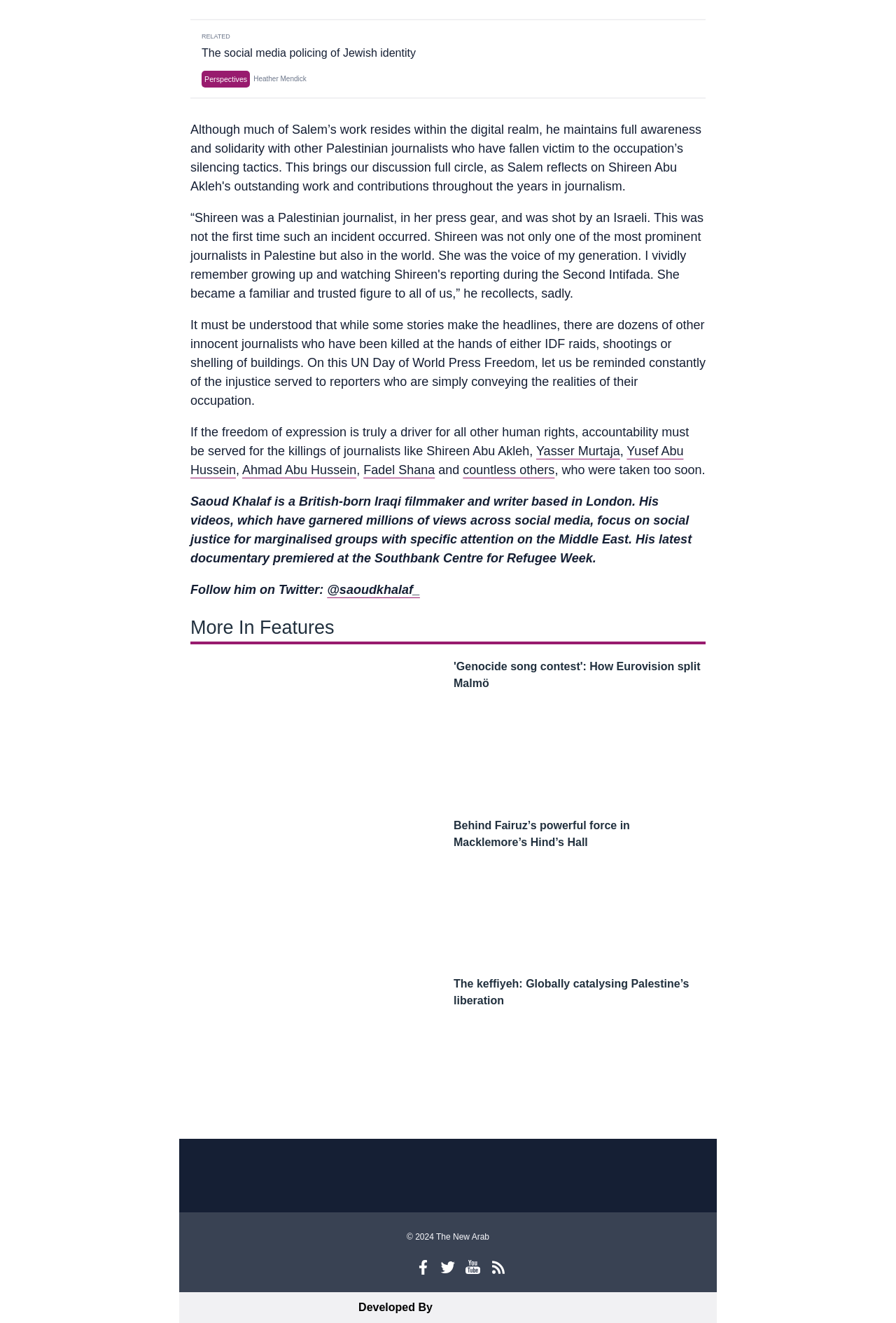Identify the bounding box for the UI element that is described as follows: "Instagram".

[0.436, 0.952, 0.452, 0.963]